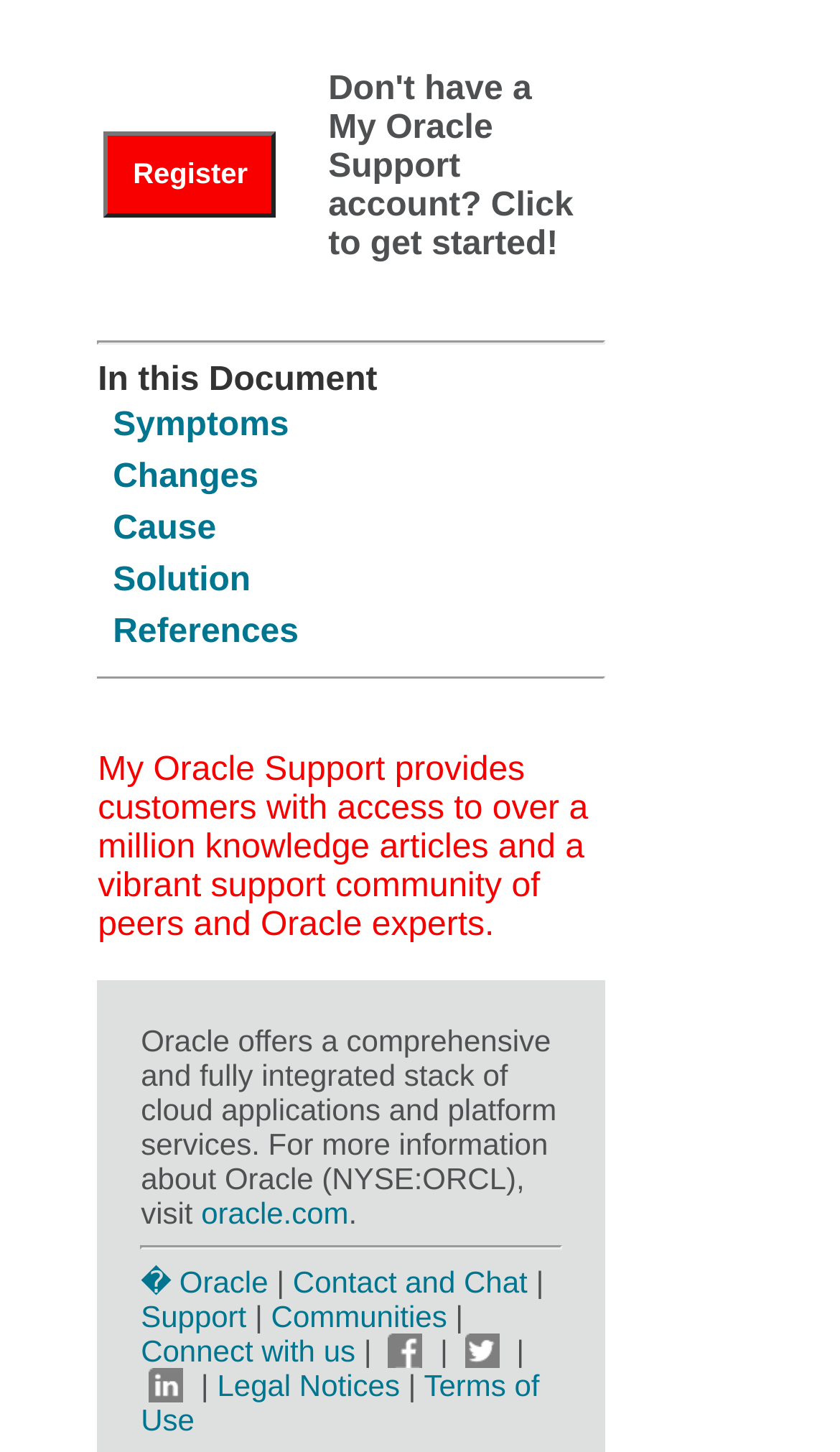Given the content of the image, can you provide a detailed answer to the question?
What social media platforms are linked on the webpage?

The webpage contains links to the social media platforms Facebook, Twitter, and Linked In, which are likely official accounts of Oracle or the My Oracle Support platform.